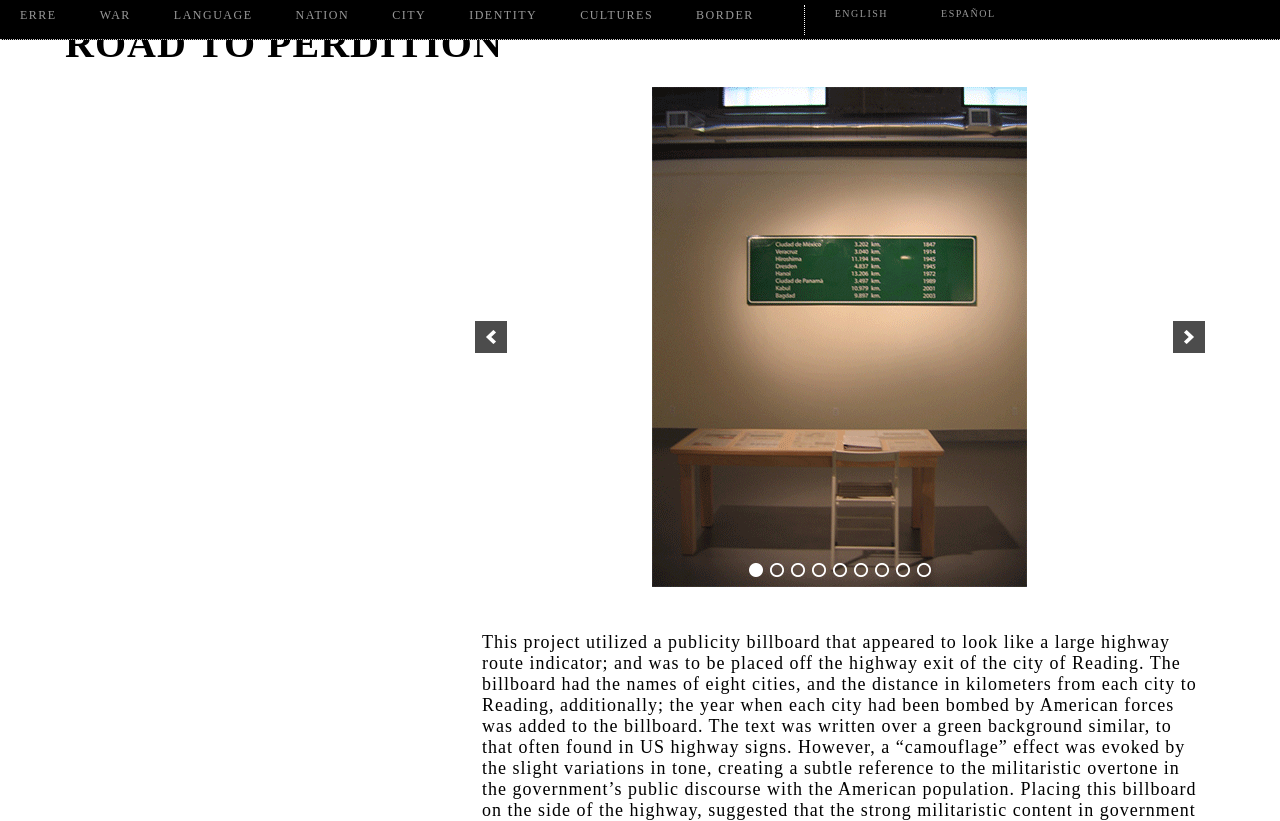Please indicate the bounding box coordinates for the clickable area to complete the following task: "Click on the ERRE link". The coordinates should be specified as four float numbers between 0 and 1, i.e., [left, top, right, bottom].

[0.0, 0.006, 0.06, 0.032]